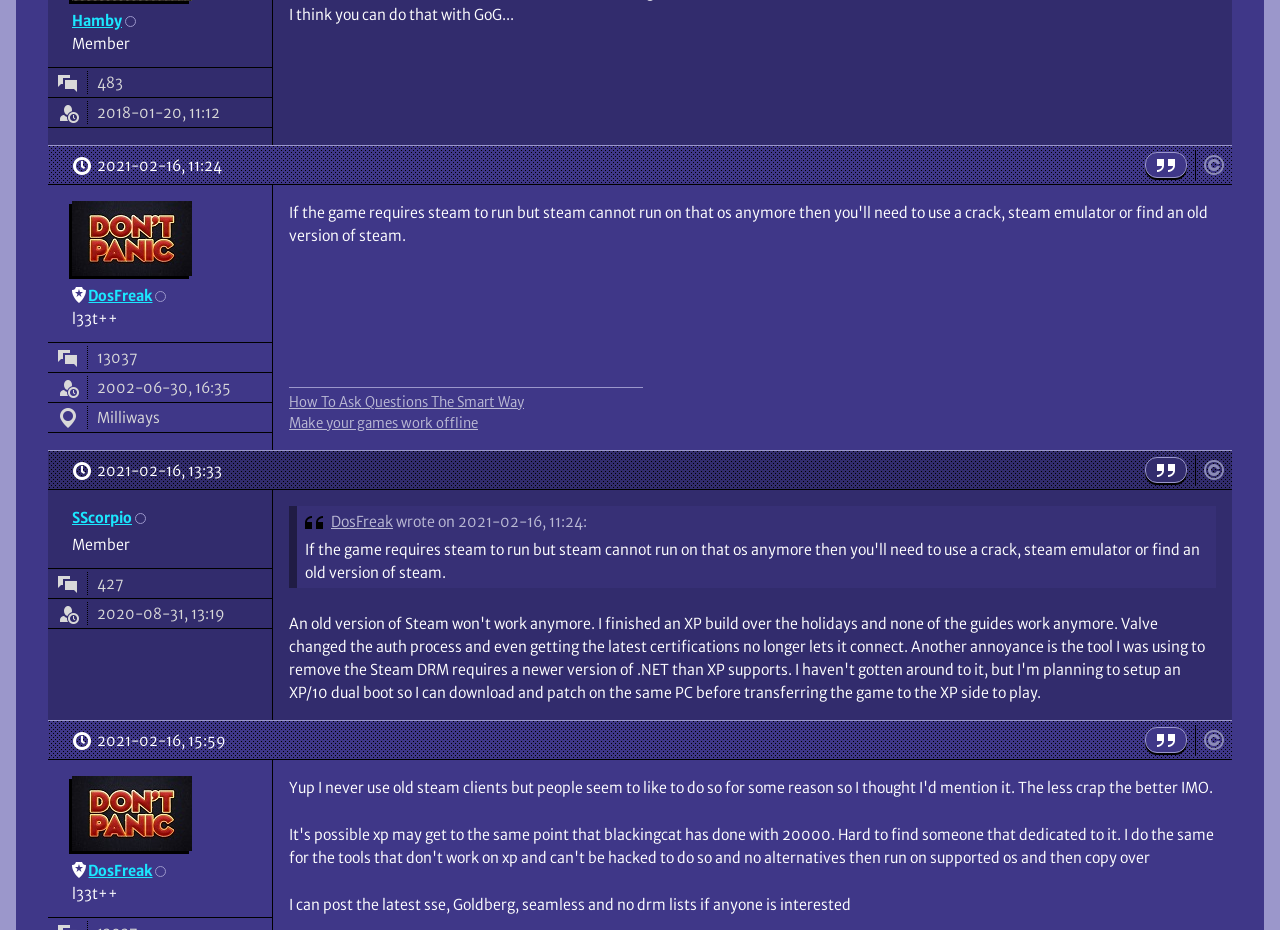Specify the bounding box coordinates of the area to click in order to follow the given instruction: "View post details."

[0.057, 0.157, 0.173, 0.198]